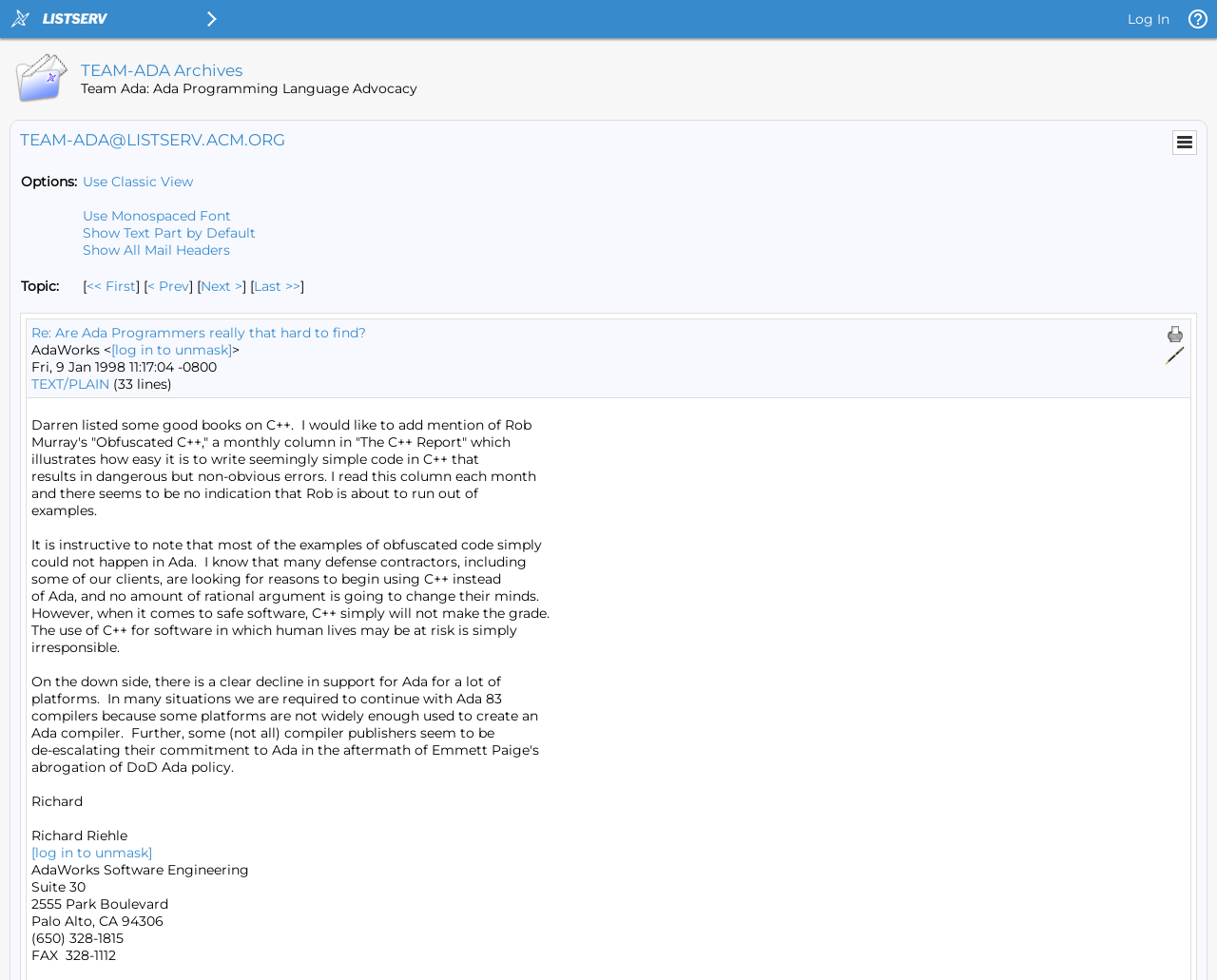Identify the bounding box coordinates of the section that should be clicked to achieve the task described: "Reply to the topic".

None